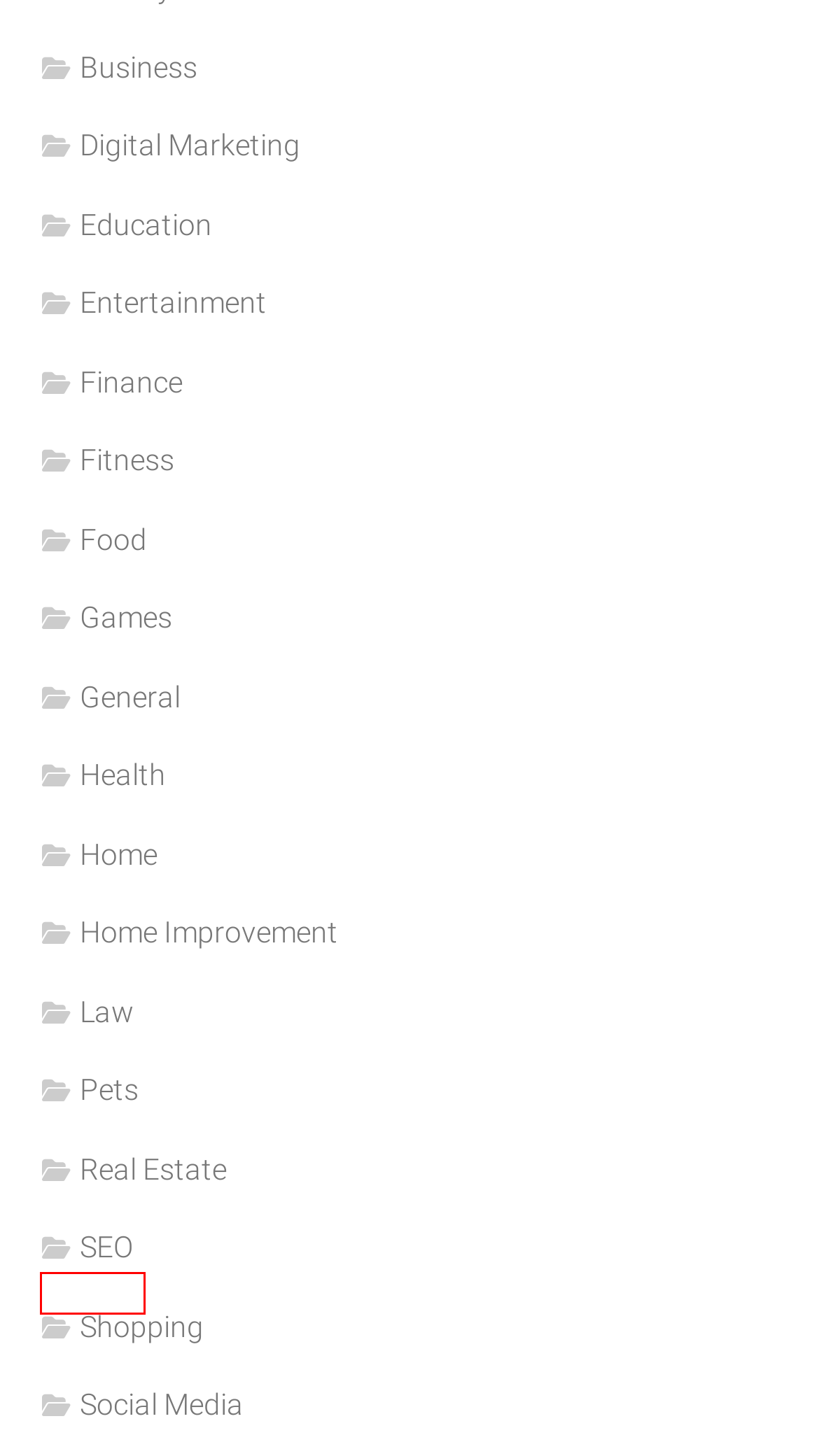Evaluate the webpage screenshot and identify the element within the red bounding box. Select the webpage description that best fits the new webpage after clicking the highlighted element. Here are the candidates:
A. Entertainment Archives - Seductive Mobile
B. Beauty Archives - Seductive Mobile
C. Real Estate Archives - Seductive Mobile
D. Automobile Archives - Seductive Mobile
E. Pets Archives - Seductive Mobile
F. Law Archives - Seductive Mobile
G. Education Archives - Seductive Mobile
H. Digital Marketing Archives - Seductive Mobile

E